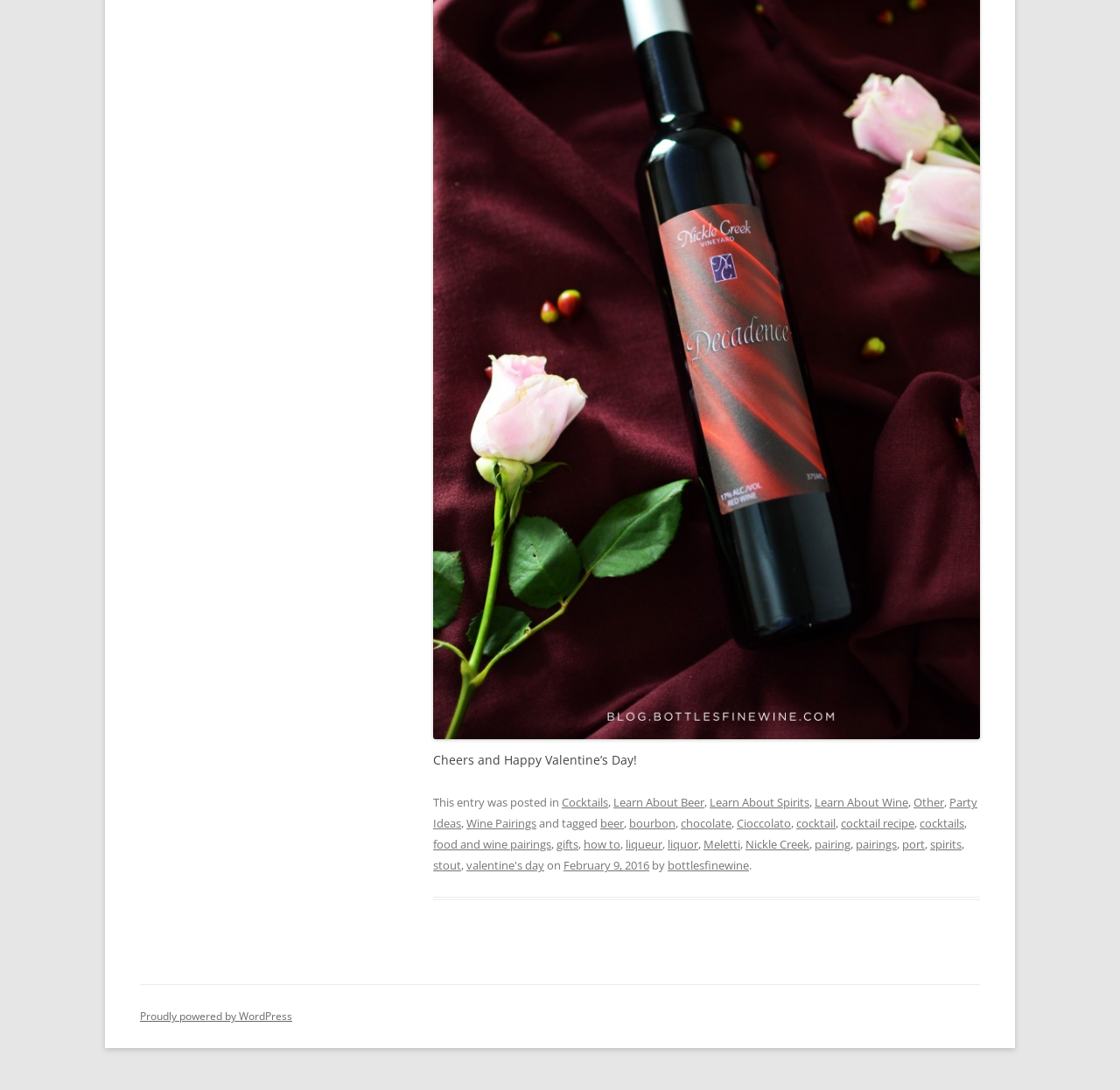Please find the bounding box coordinates of the element's region to be clicked to carry out this instruction: "Click on the 'Queen hails progress in arresting HPV scourge' article".

None